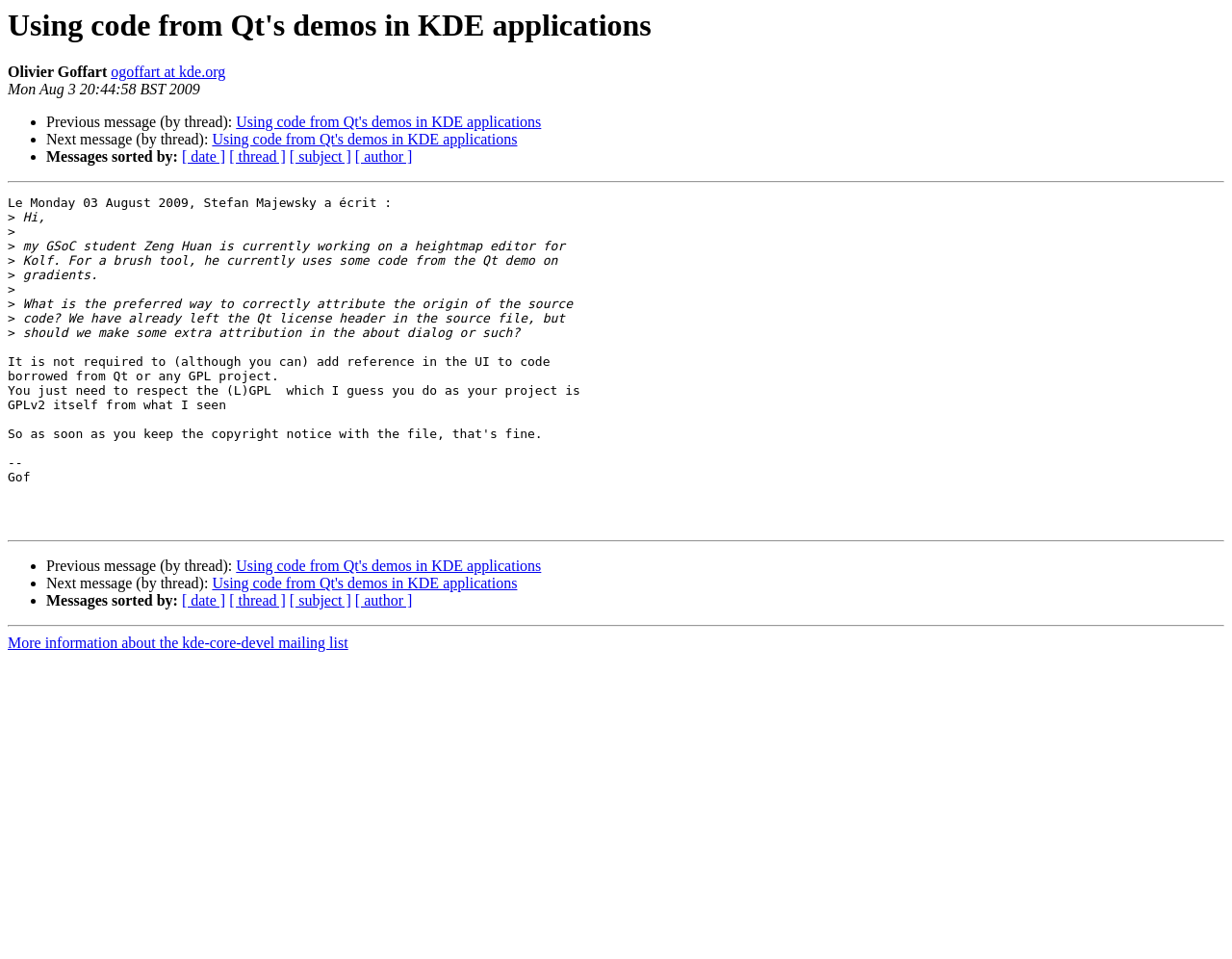Given the element description, predict the bounding box coordinates in the format (top-left x, top-left y, bottom-right x, bottom-right y), using floating point numbers between 0 and 1: [ thread ]

[0.186, 0.618, 0.232, 0.635]